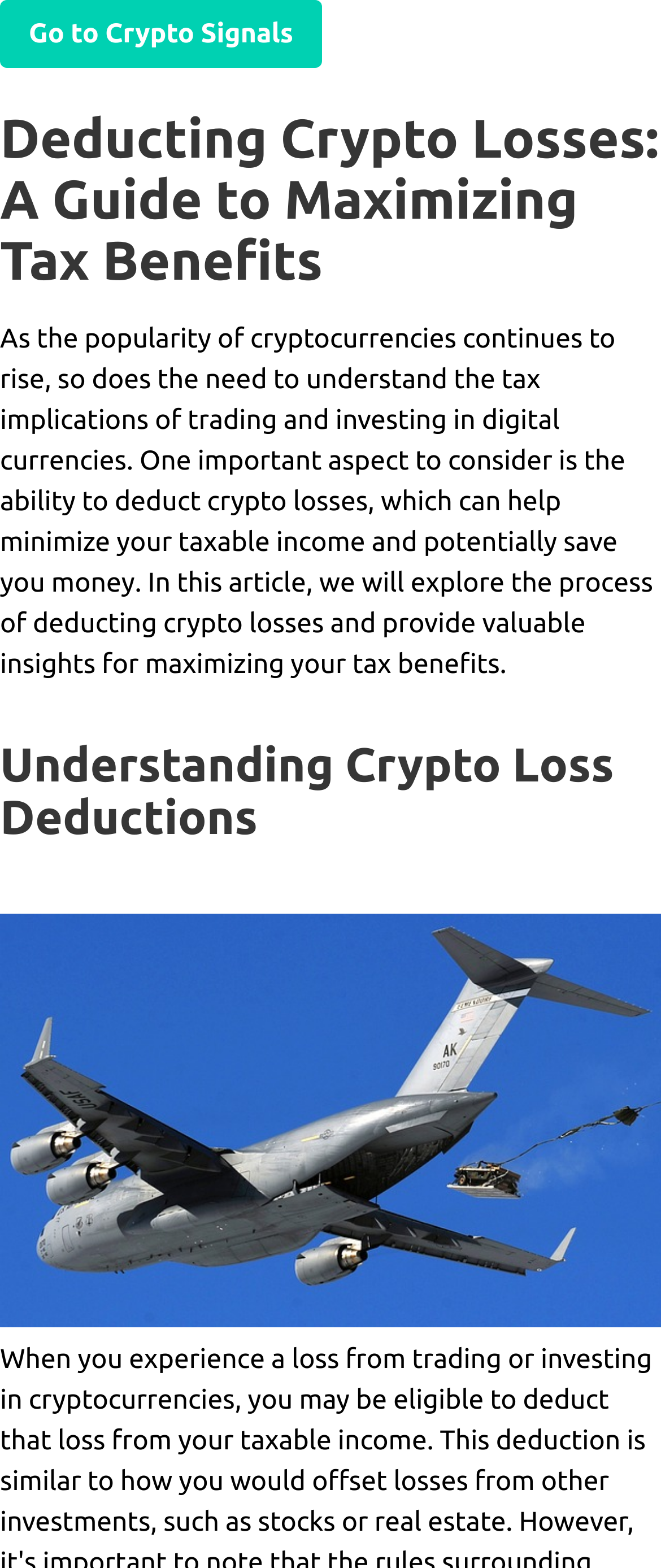Determine the bounding box for the HTML element described here: "Go to Crypto Signals". The coordinates should be given as [left, top, right, bottom] with each number being a float between 0 and 1.

[0.0, 0.0, 0.487, 0.043]